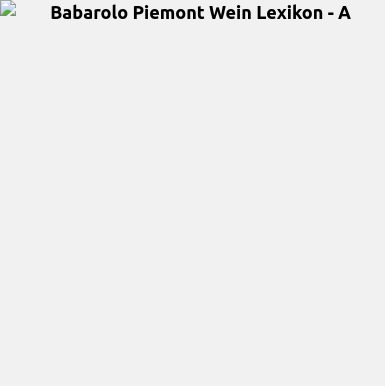Provide a comprehensive description of the image.

The image serves as a visual introduction to the "Babarolo Piedmont Wine Lexicon - A," a section dedicated to wines from the Piedmont region of Italy, specifically focusing on those that begin with the letter 'A.' The lexicon provides a comprehensive guide to various grape varieties, wine-making techniques, and notable producers in the area, enriching the reader's appreciation of Piedmontese wines. This resource is particularly valuable for wine enthusiasts and connoisseurs interested in deepening their knowledge of one of Italy's premier wine regions. The overall aesthetic of the image aligns with a sophisticated and educational theme, reflecting the elegance and complexity of the wines discussed within the lexicon.